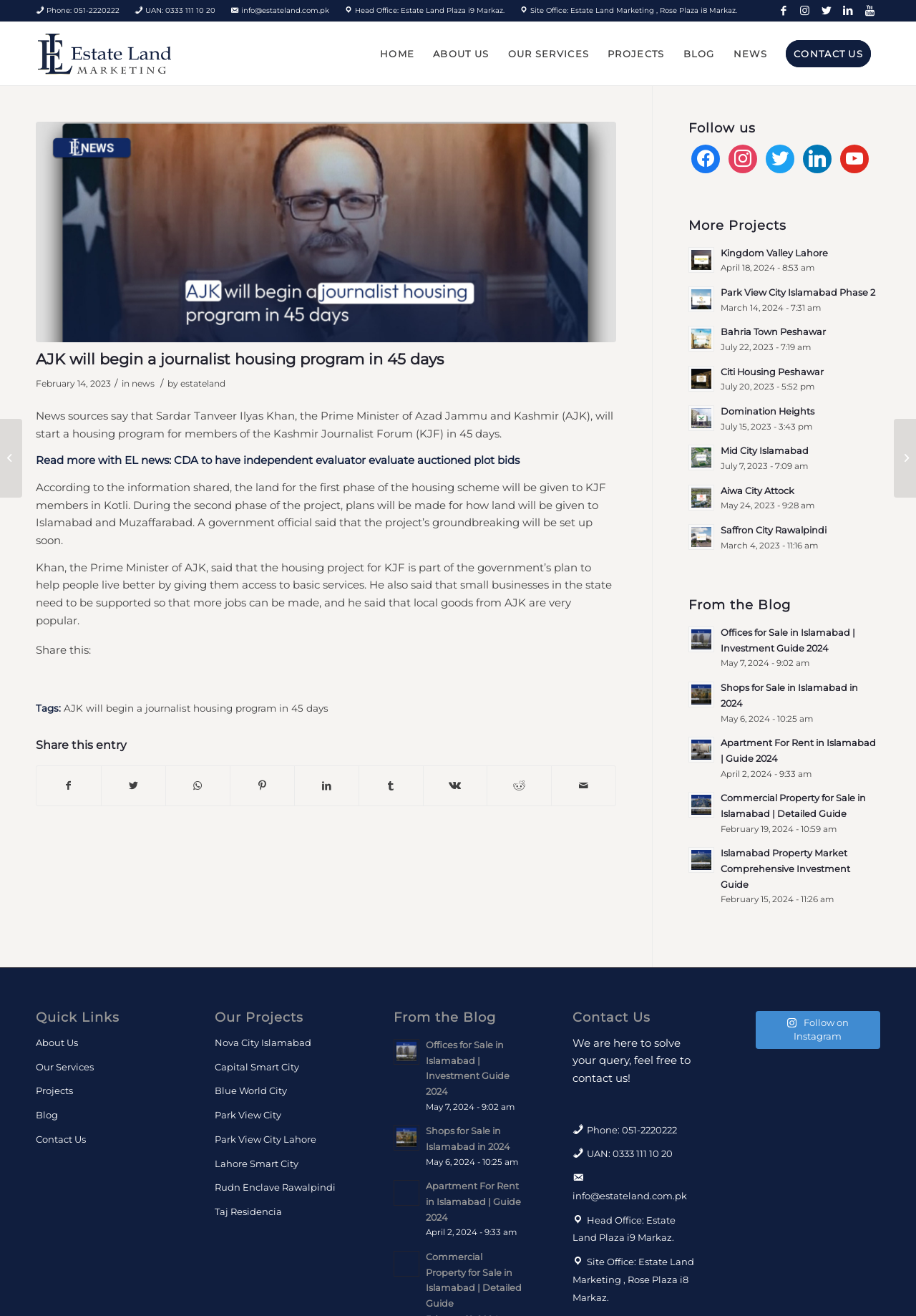Please identify the bounding box coordinates of the area that needs to be clicked to follow this instruction: "Click on the link to Facebook".

[0.844, 0.0, 0.866, 0.016]